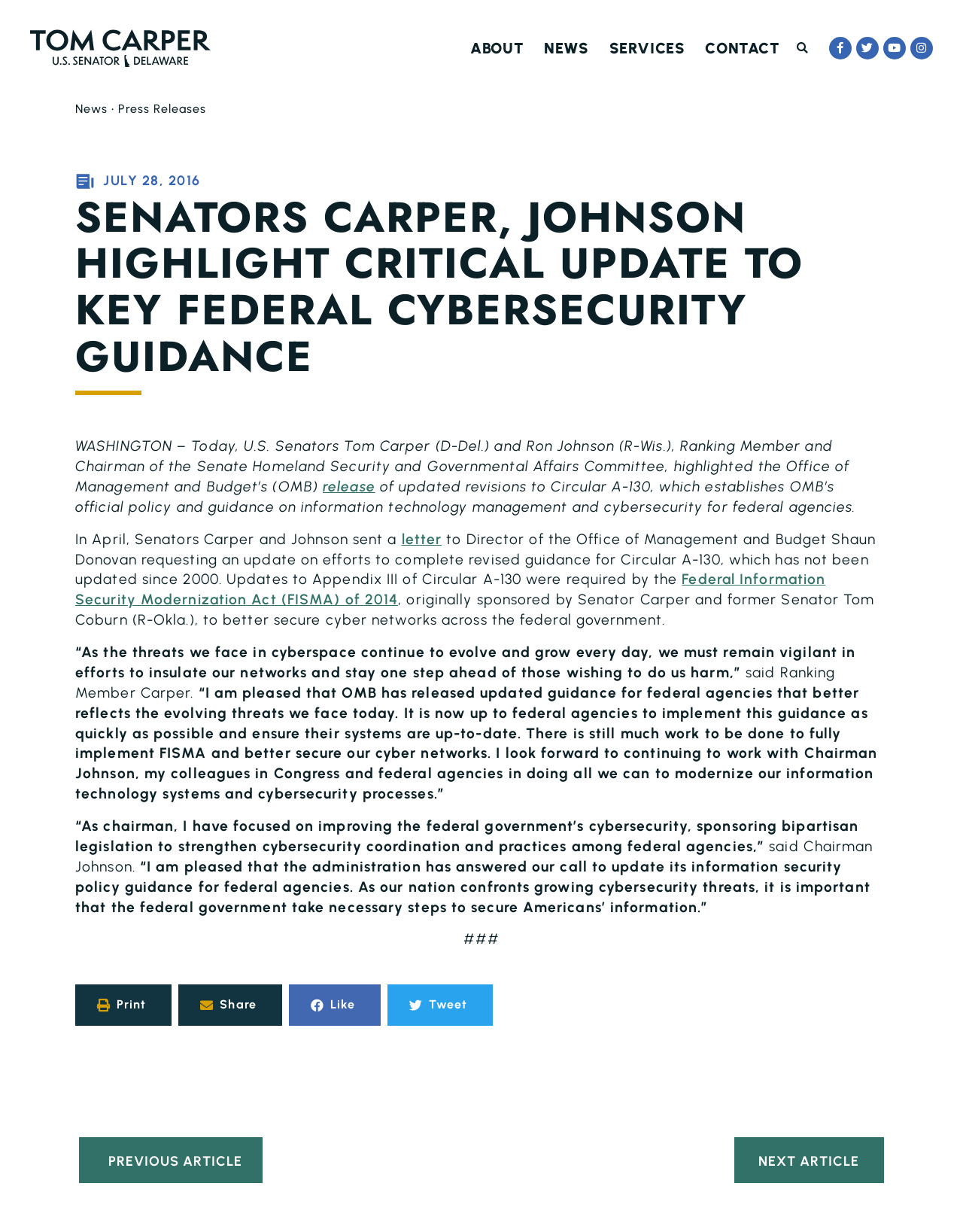Based on the image, please elaborate on the answer to the following question:
What is the social media platform represented by the icon with the text 'Facebook-f '?

I found this answer by looking at the link element with the text 'Facebook-f ' which is an icon representing Facebook, and is located near the top of the page.